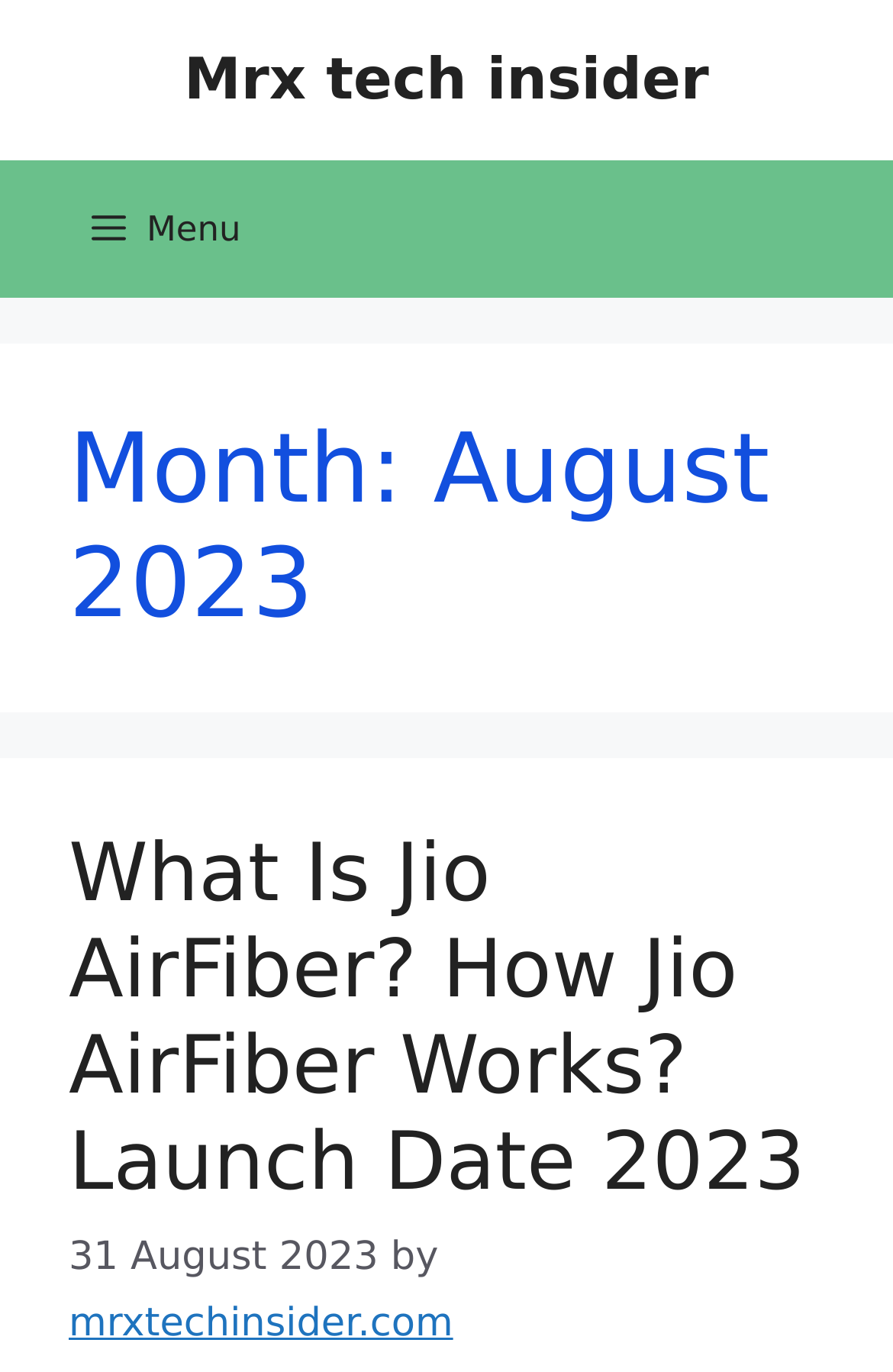What is the category of the webpage?
Using the visual information, reply with a single word or short phrase.

Tech